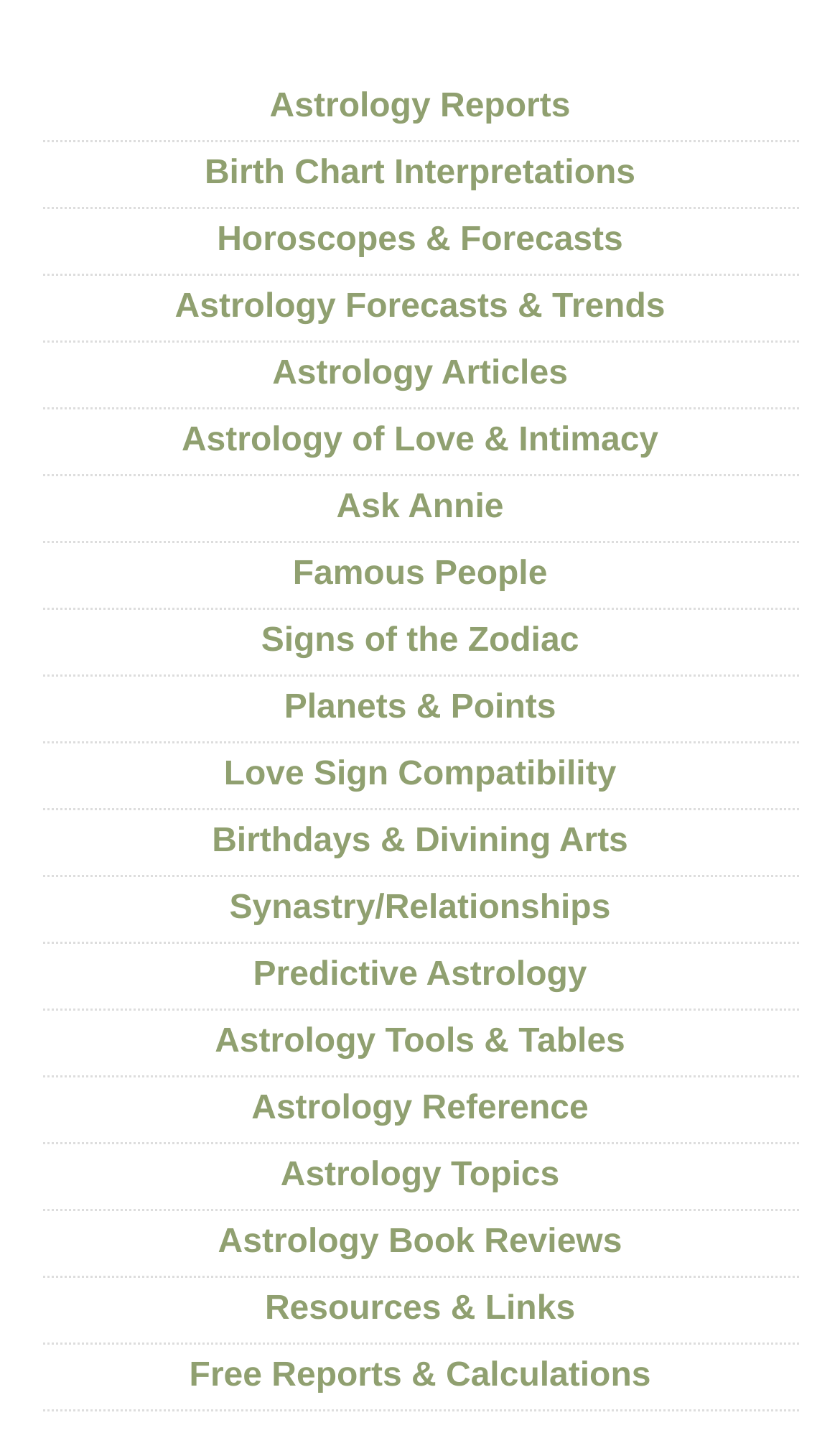Given the webpage screenshot, identify the bounding box of the UI element that matches this description: "Synastry/Relationships".

[0.273, 0.612, 0.727, 0.637]